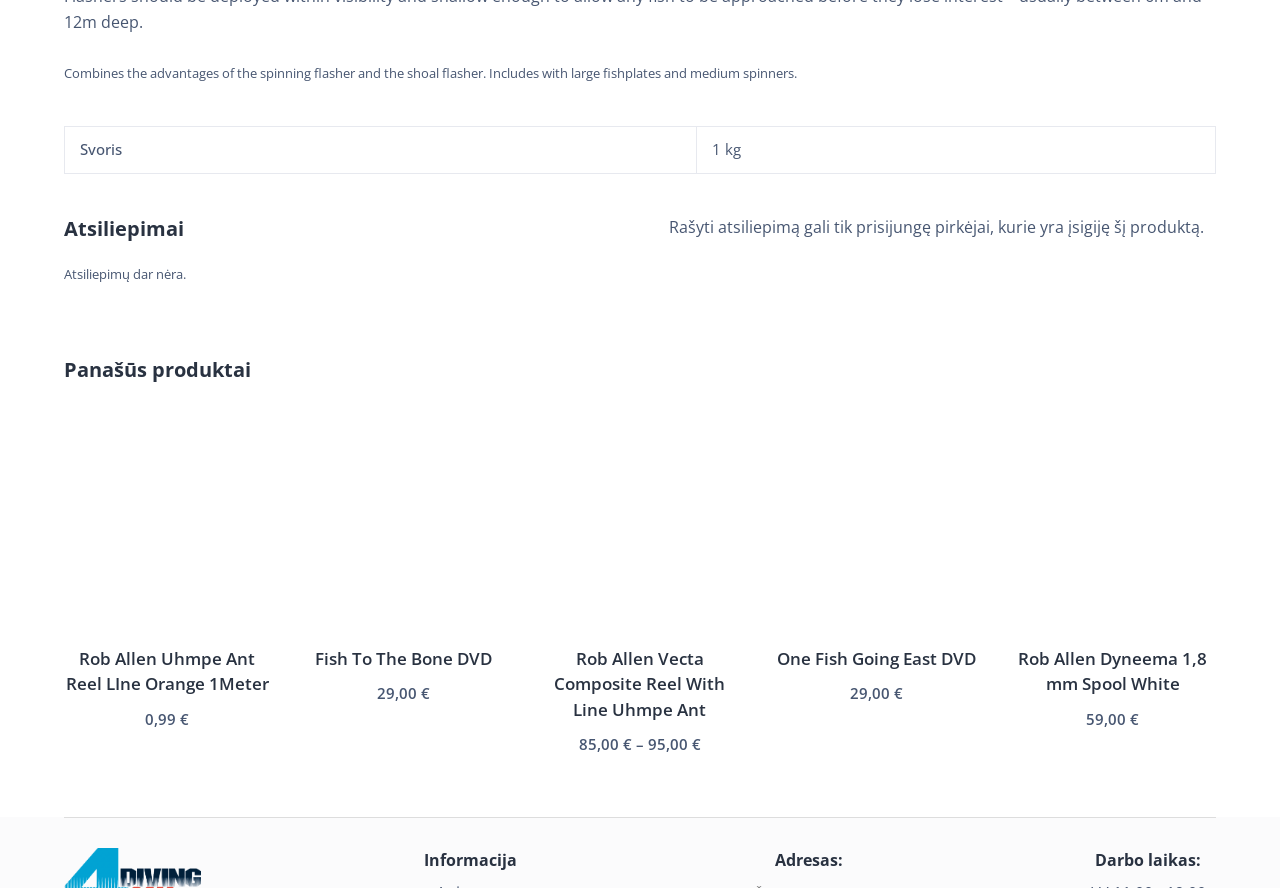Please specify the bounding box coordinates of the clickable region to carry out the following instruction: "Add Rob Allen Vecta Composite Reel With Line Uhmpe Ant to cart". The coordinates should be four float numbers between 0 and 1, in the format [left, top, right, bottom].

[0.431, 0.643, 0.477, 0.699]